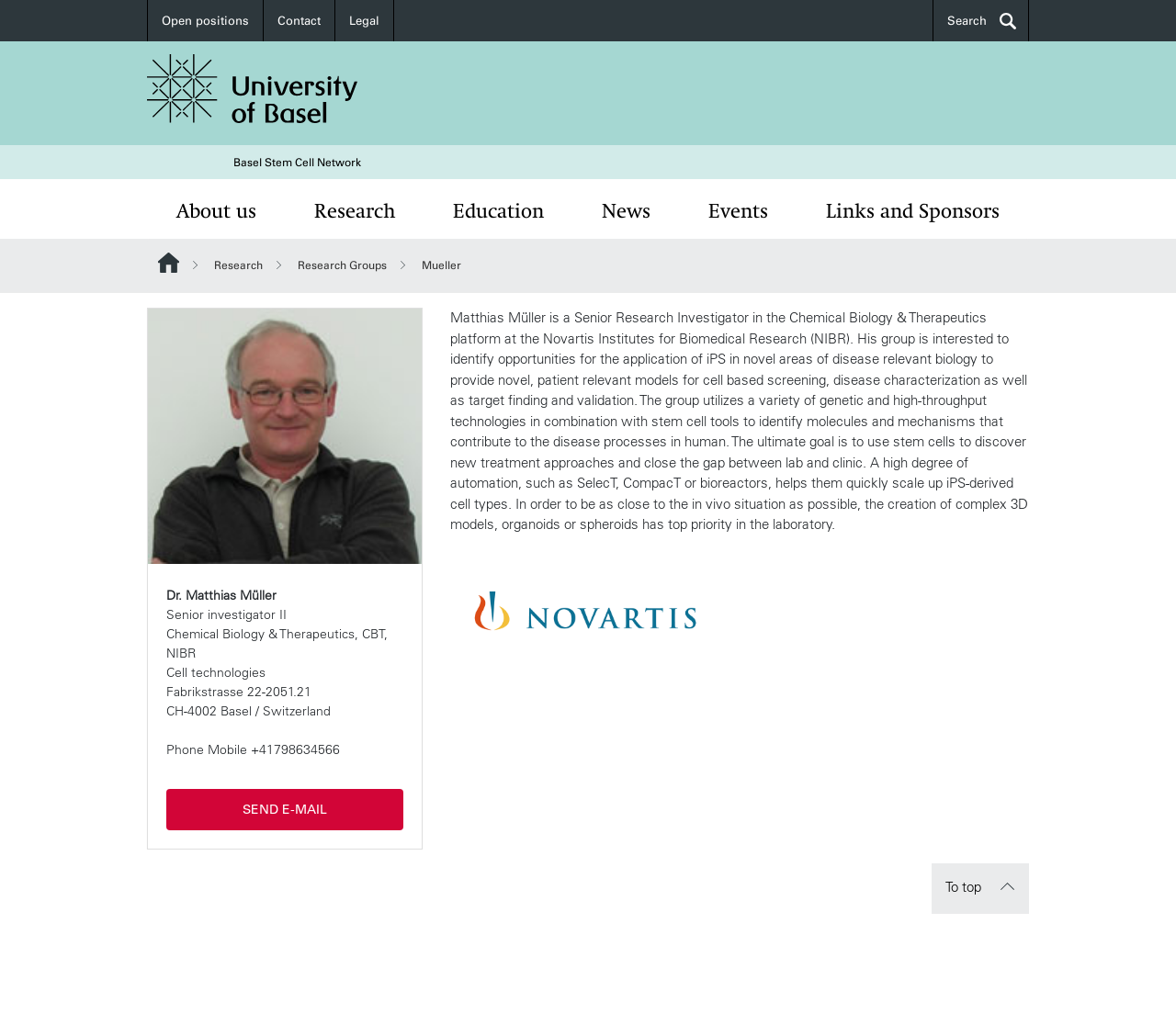Give a short answer to this question using one word or a phrase:
What is the address of the laboratory?

Fabrikstrasse 22-2051.21, CH-4002 Basel / Switzerland